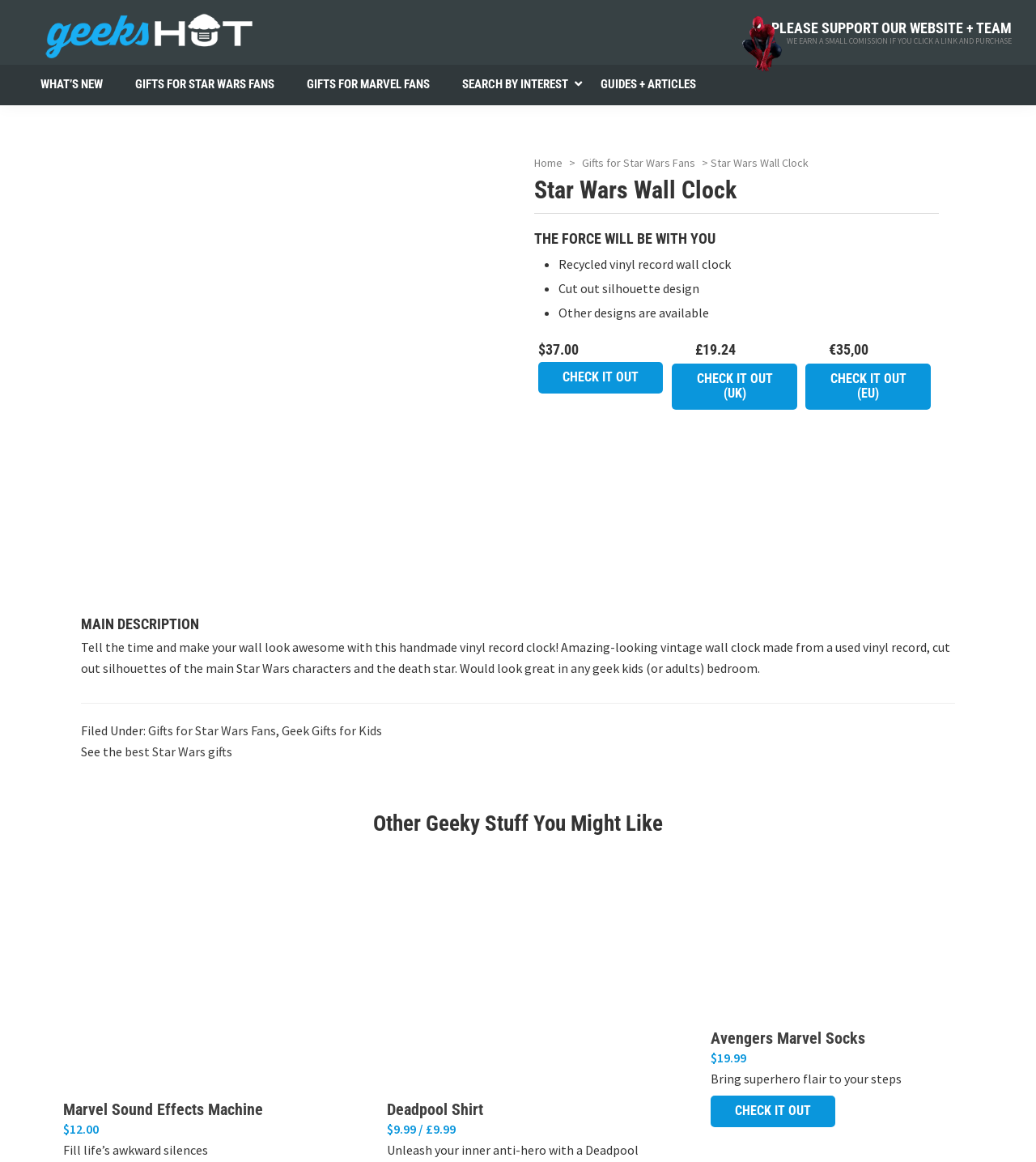Please find and report the bounding box coordinates of the element to click in order to perform the following action: "Click the 'CHECK IT OUT' button". The coordinates should be expressed as four float numbers between 0 and 1, in the format [left, top, right, bottom].

[0.52, 0.312, 0.64, 0.339]